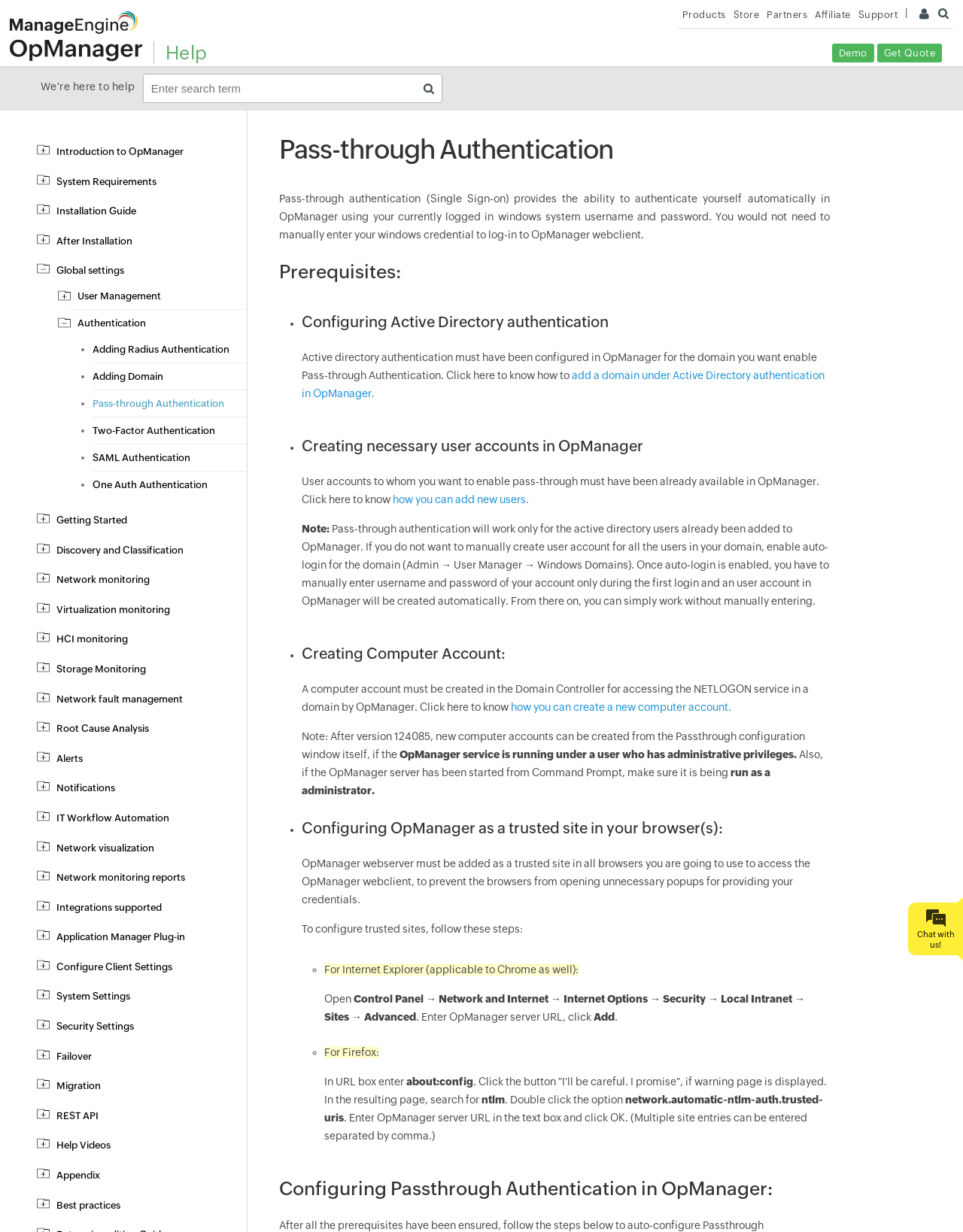Determine the bounding box coordinates for the area you should click to complete the following instruction: "Configure Client Settings".

[0.049, 0.773, 0.256, 0.797]